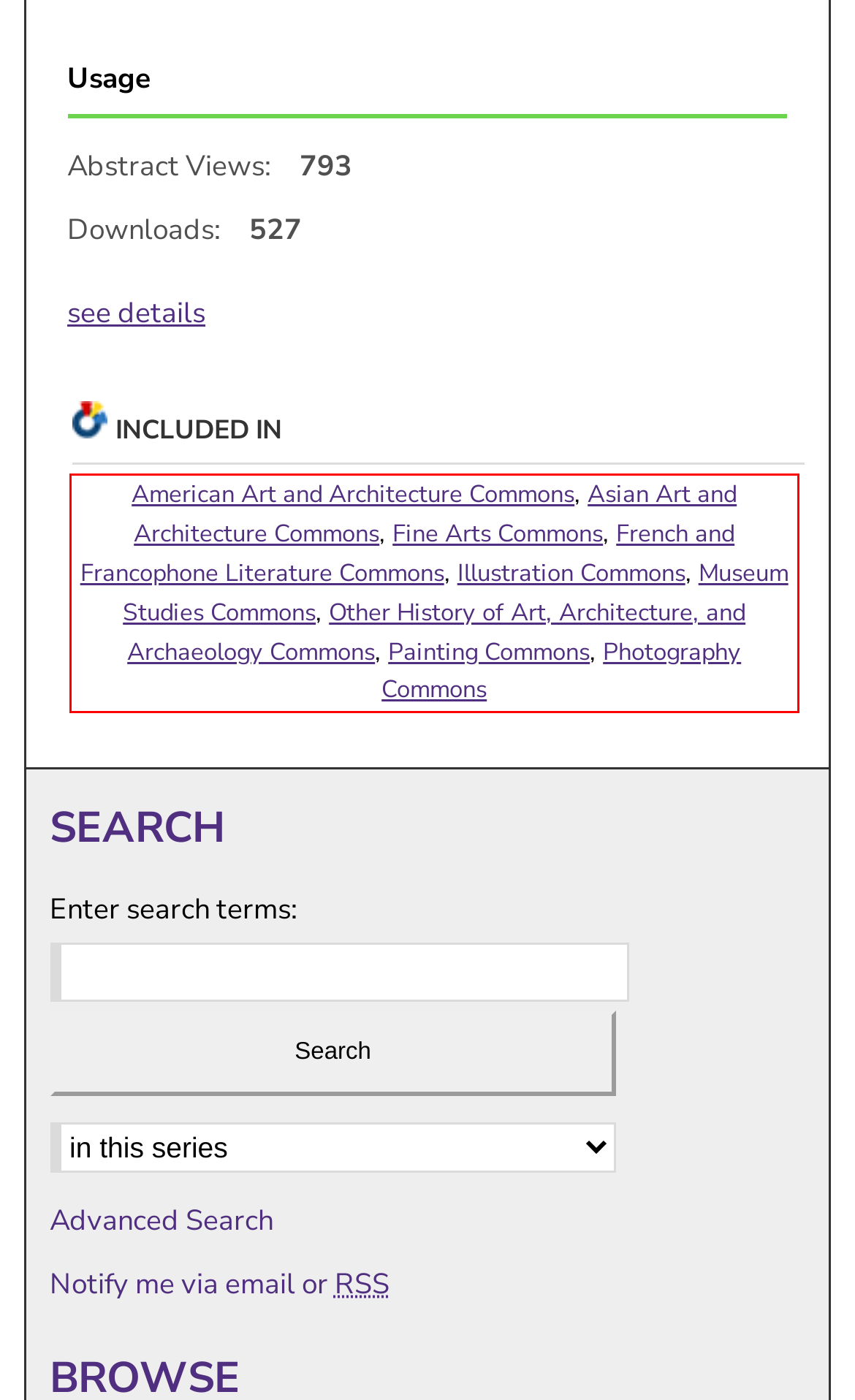Examine the screenshot of the webpage, locate the red bounding box, and generate the text contained within it.

American Art and Architecture Commons, Asian Art and Architecture Commons, Fine Arts Commons, French and Francophone Literature Commons, Illustration Commons, Museum Studies Commons, Other History of Art, Architecture, and Archaeology Commons, Painting Commons, Photography Commons